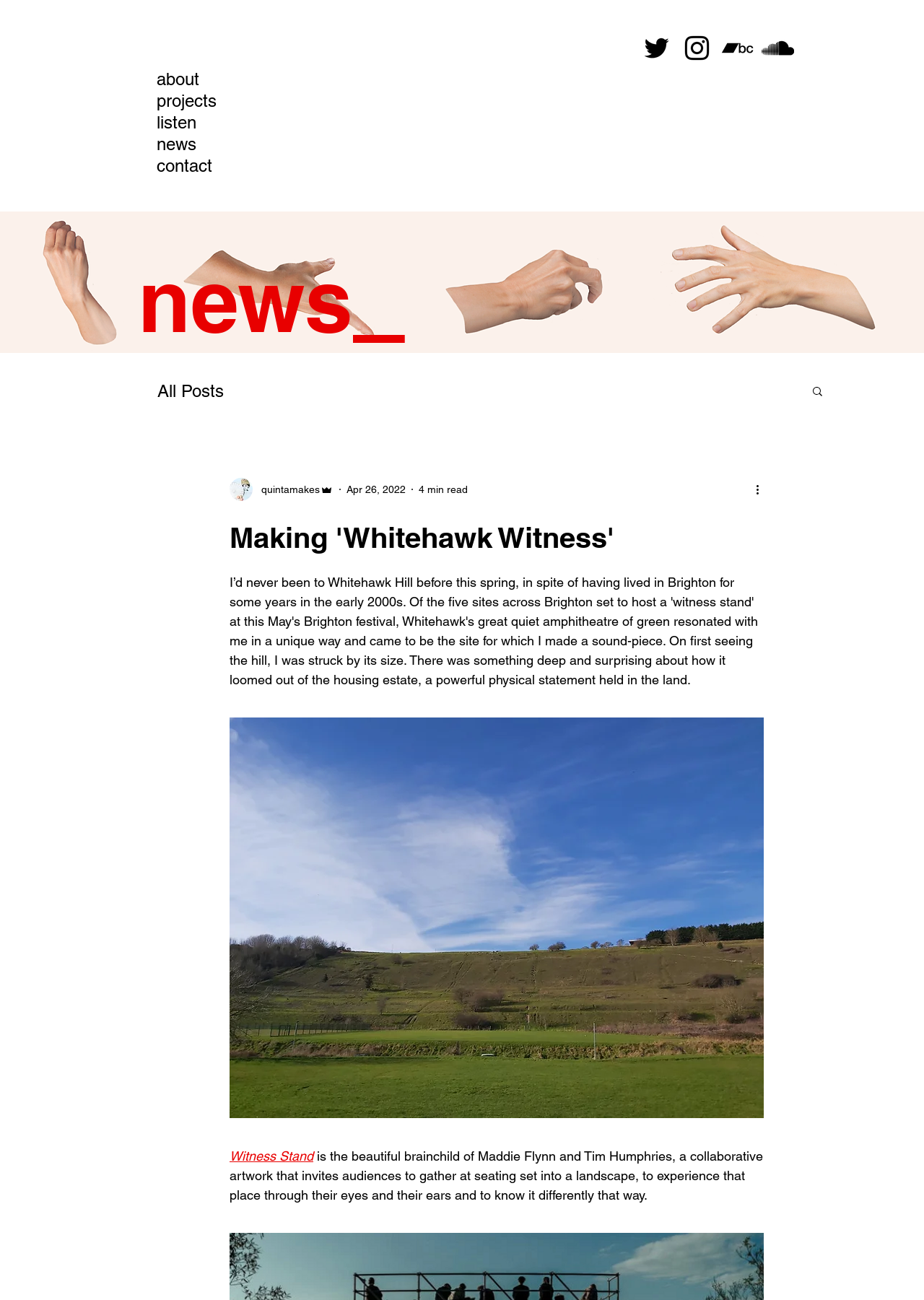What is the estimated reading time of the blog post?
Based on the image, provide a one-word or brief-phrase response.

4 min